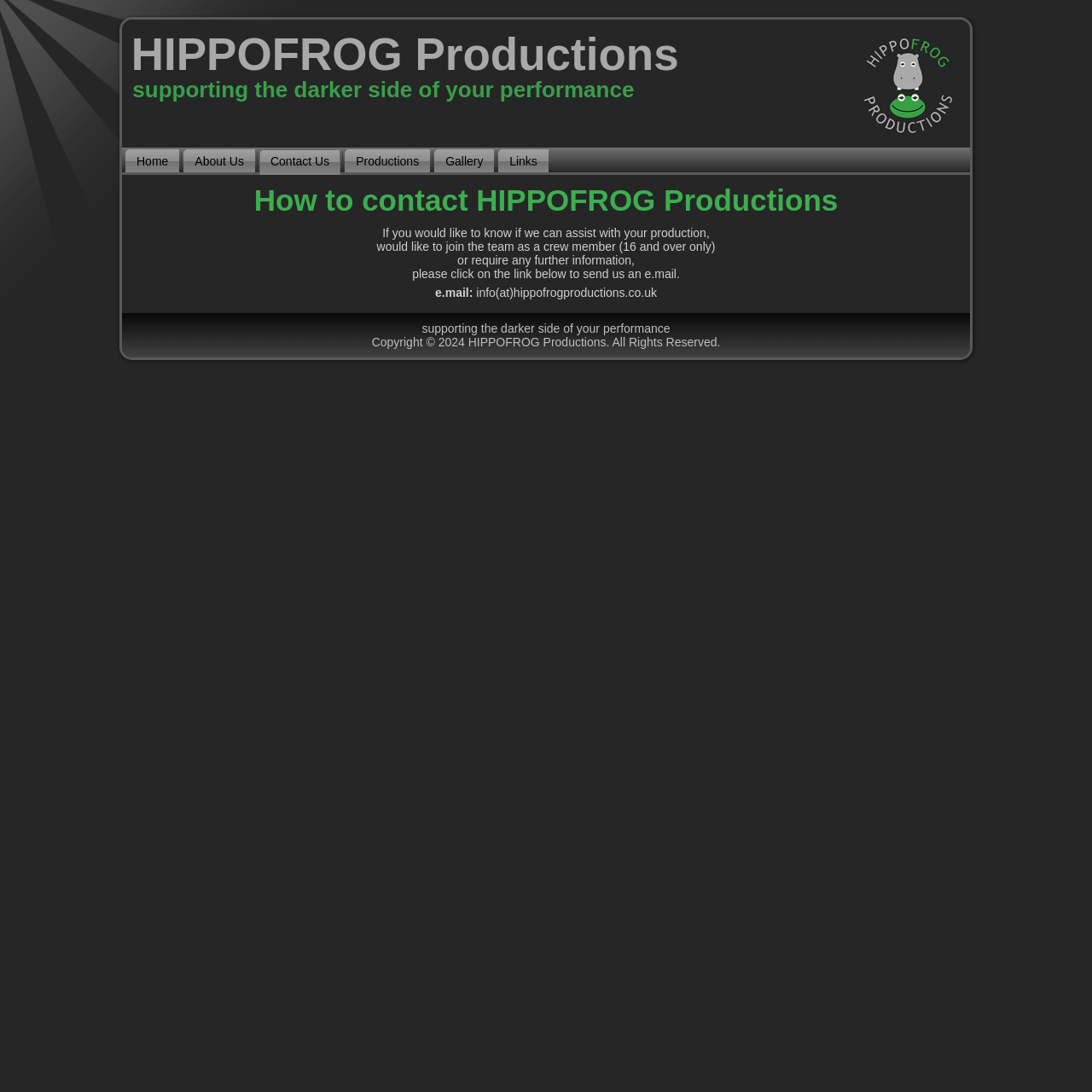Using floating point numbers between 0 and 1, provide the bounding box coordinates in the format (top-left x, top-left y, bottom-right x, bottom-right y). Locate the UI element described here: Contact Us

[0.237, 0.137, 0.312, 0.16]